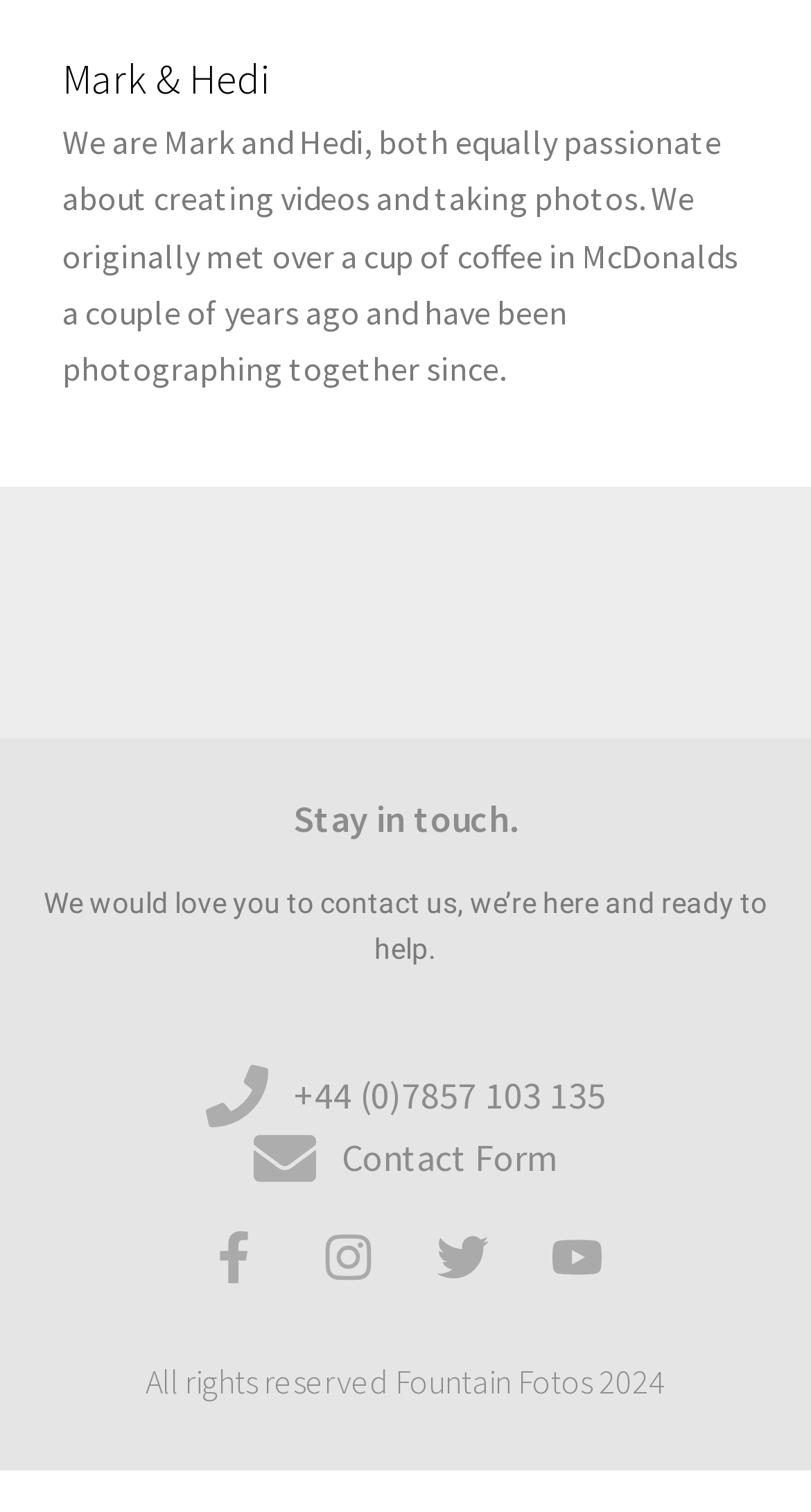What social media platforms are Mark and Hedi on?
Please respond to the question thoroughly and include all relevant details.

The webpage has links to Facebook, Instagram, Twitter, and Youtube, indicating that Mark and Hedi have profiles on these social media platforms.